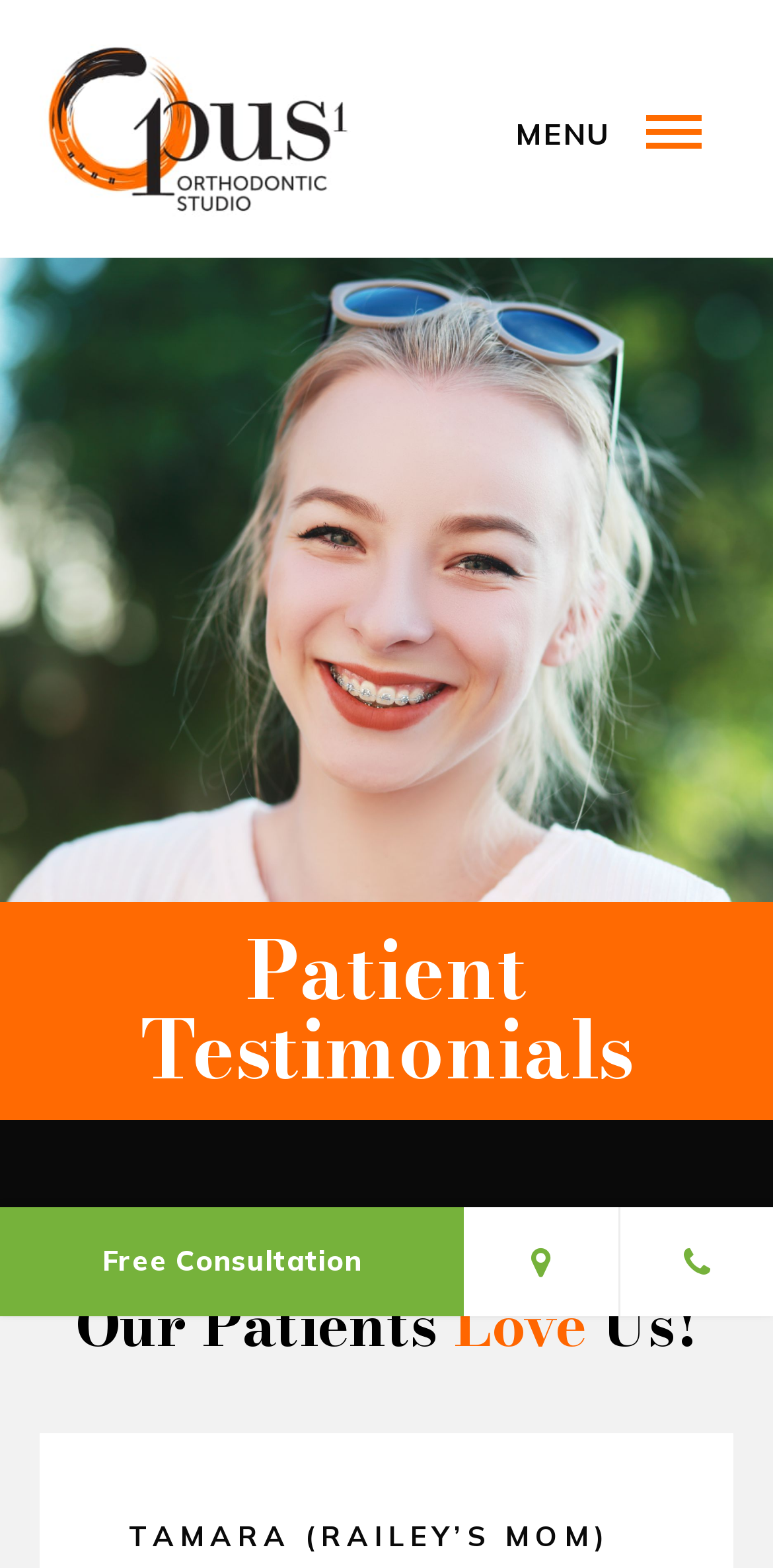How many links are there at the bottom of the webpage?
From the image, respond using a single word or phrase.

3